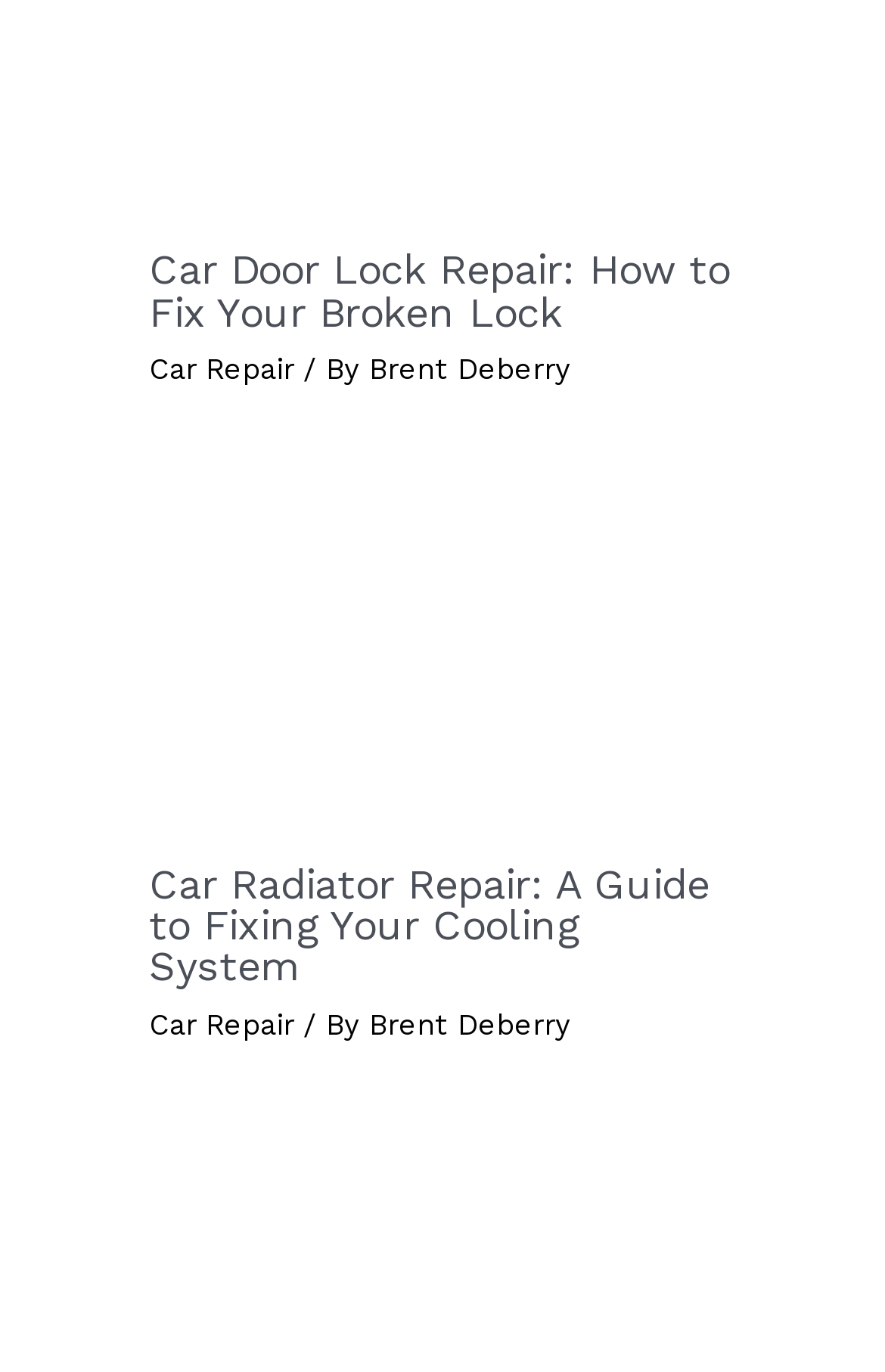What is the topic of the third article?
Please answer using one word or phrase, based on the screenshot.

Mobile Car Window Repair